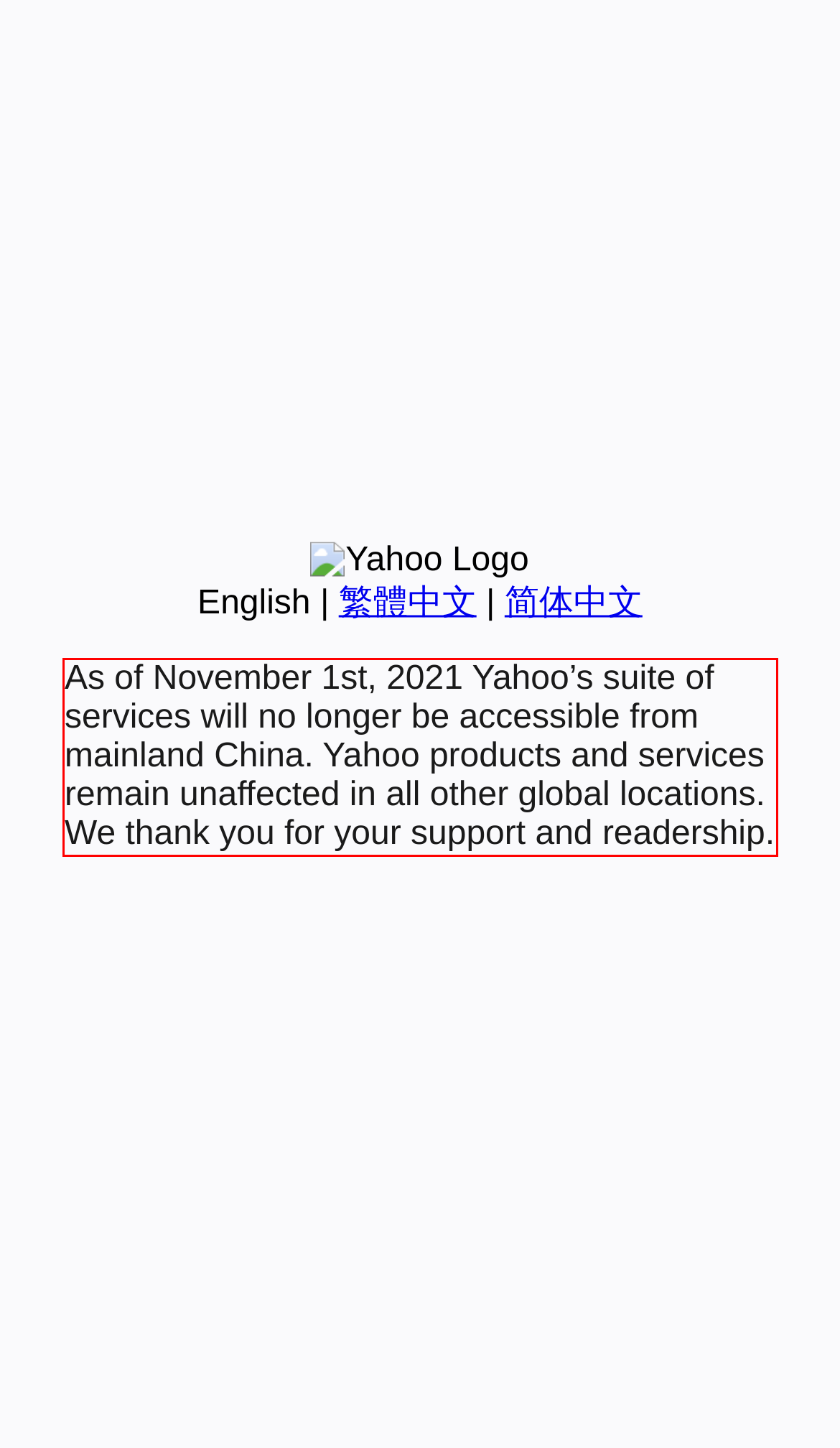Please perform OCR on the text within the red rectangle in the webpage screenshot and return the text content.

As of November 1st, 2021 Yahoo’s suite of services will no longer be accessible from mainland China. Yahoo products and services remain unaffected in all other global locations. We thank you for your support and readership.